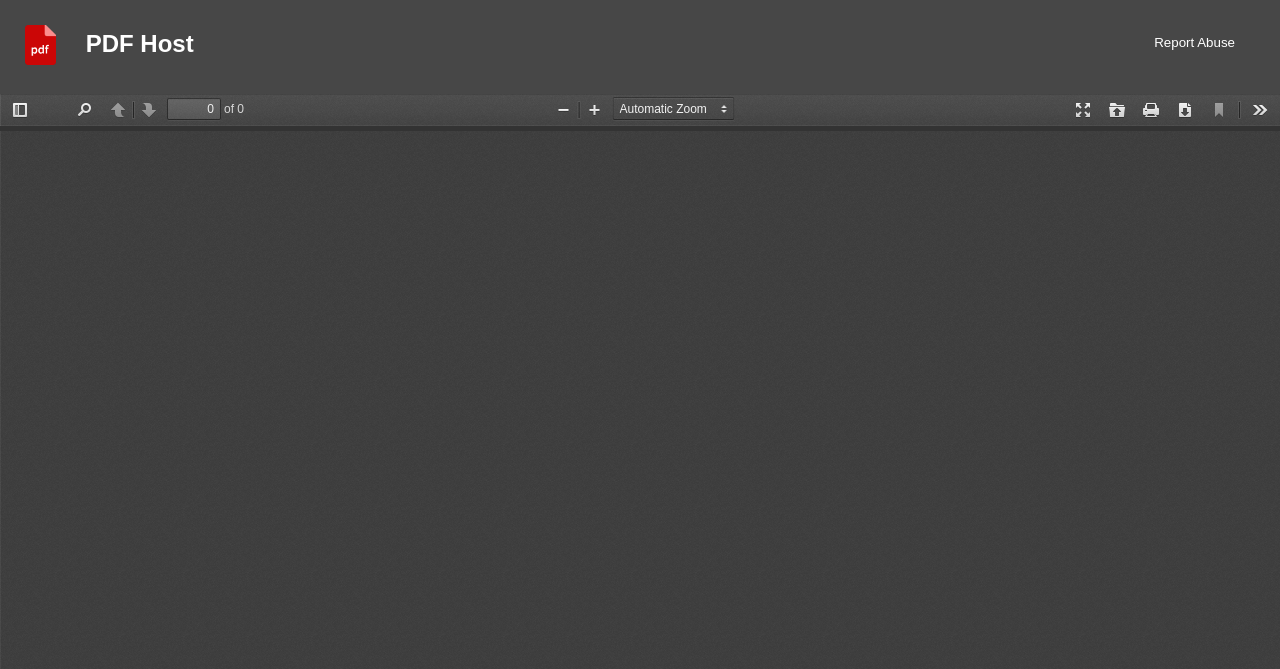Bounding box coordinates are specified in the format (top-left x, top-left y, bottom-right x, bottom-right y). All values are floating point numbers bounded between 0 and 1. Please provide the bounding box coordinate of the region this sentence describes: Zoom In

[0.452, 0.145, 0.477, 0.182]